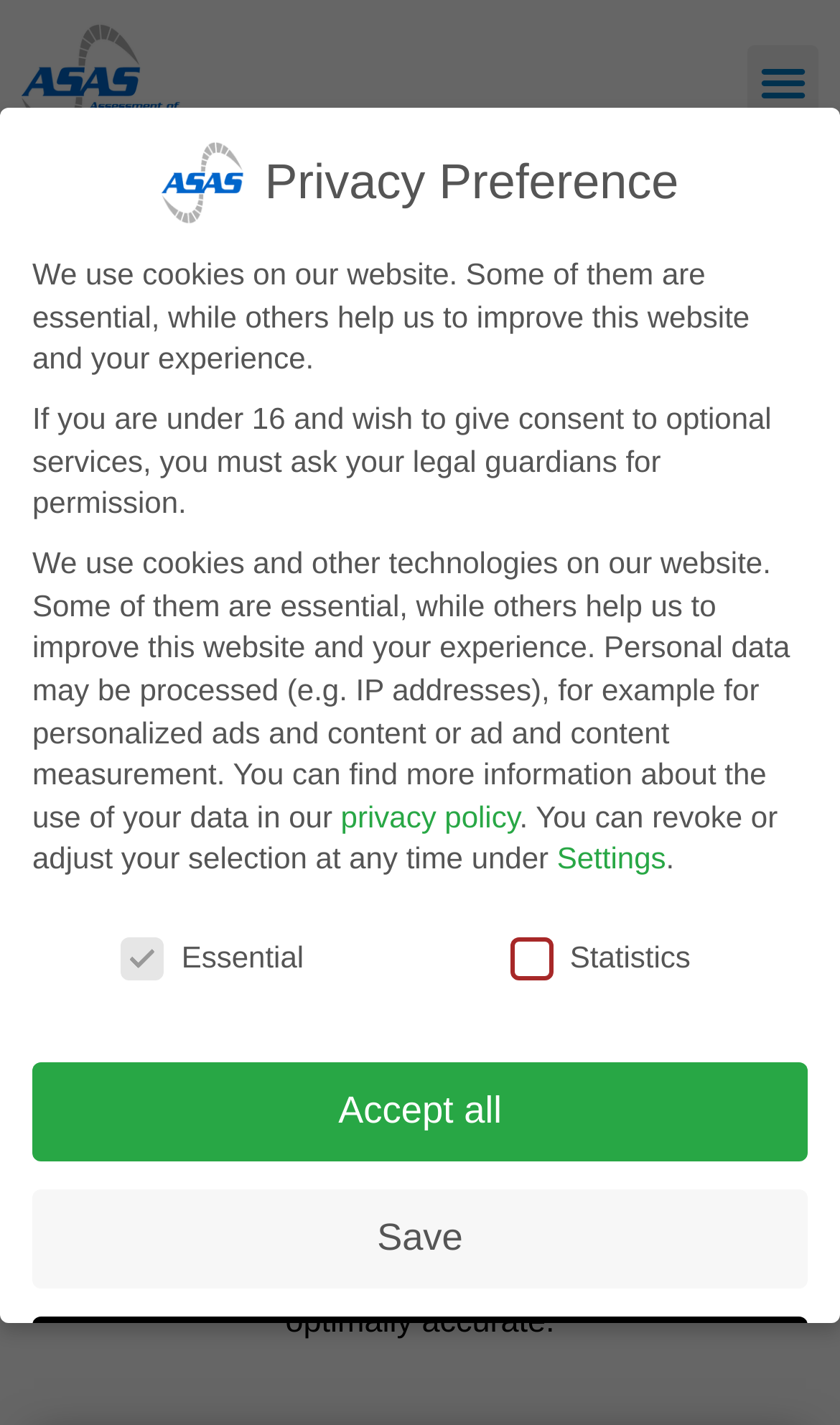What is the purpose of the 'Privacy Preference' section?
Using the image as a reference, deliver a detailed and thorough answer to the question.

The 'Privacy Preference' section appears to be related to managing cookie usage and personal data processing on the website, allowing users to adjust their preferences.